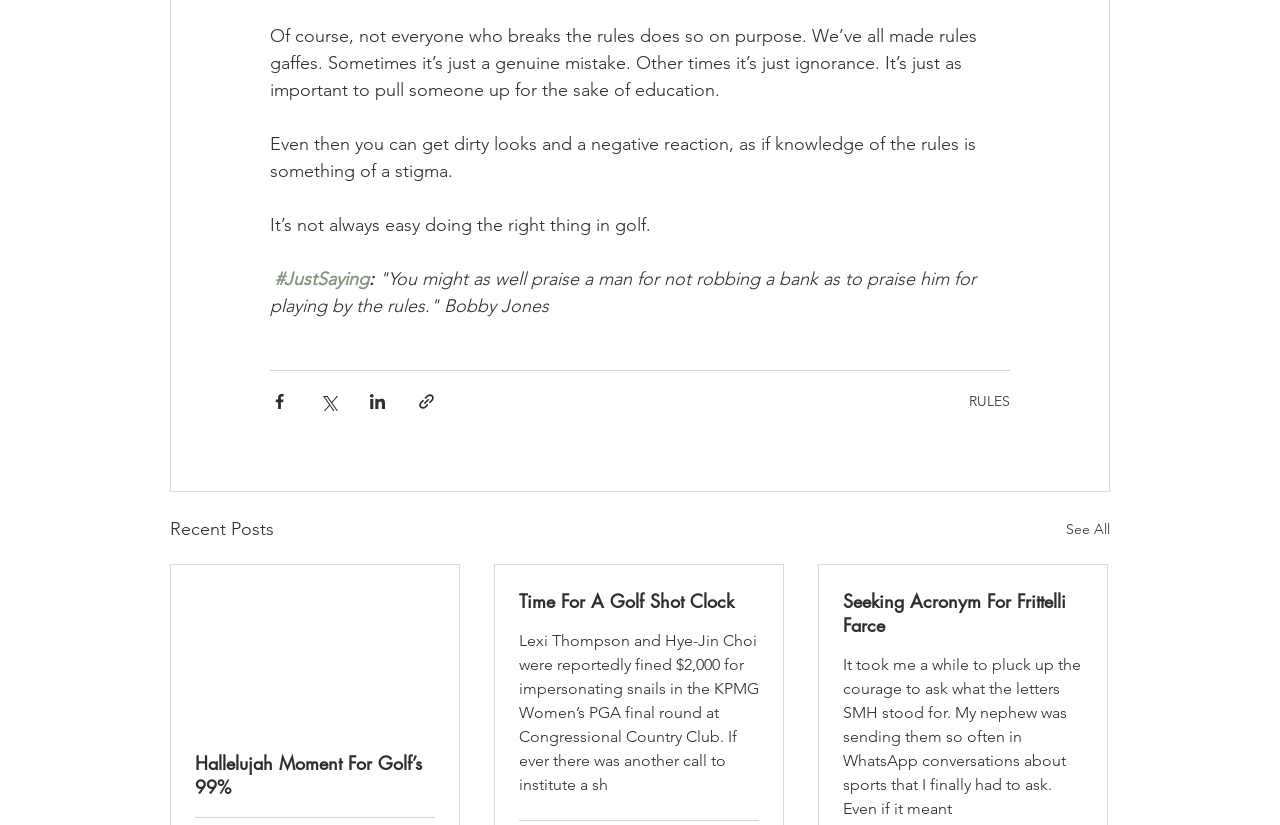How many recent posts are listed?
Answer the question using a single word or phrase, according to the image.

4